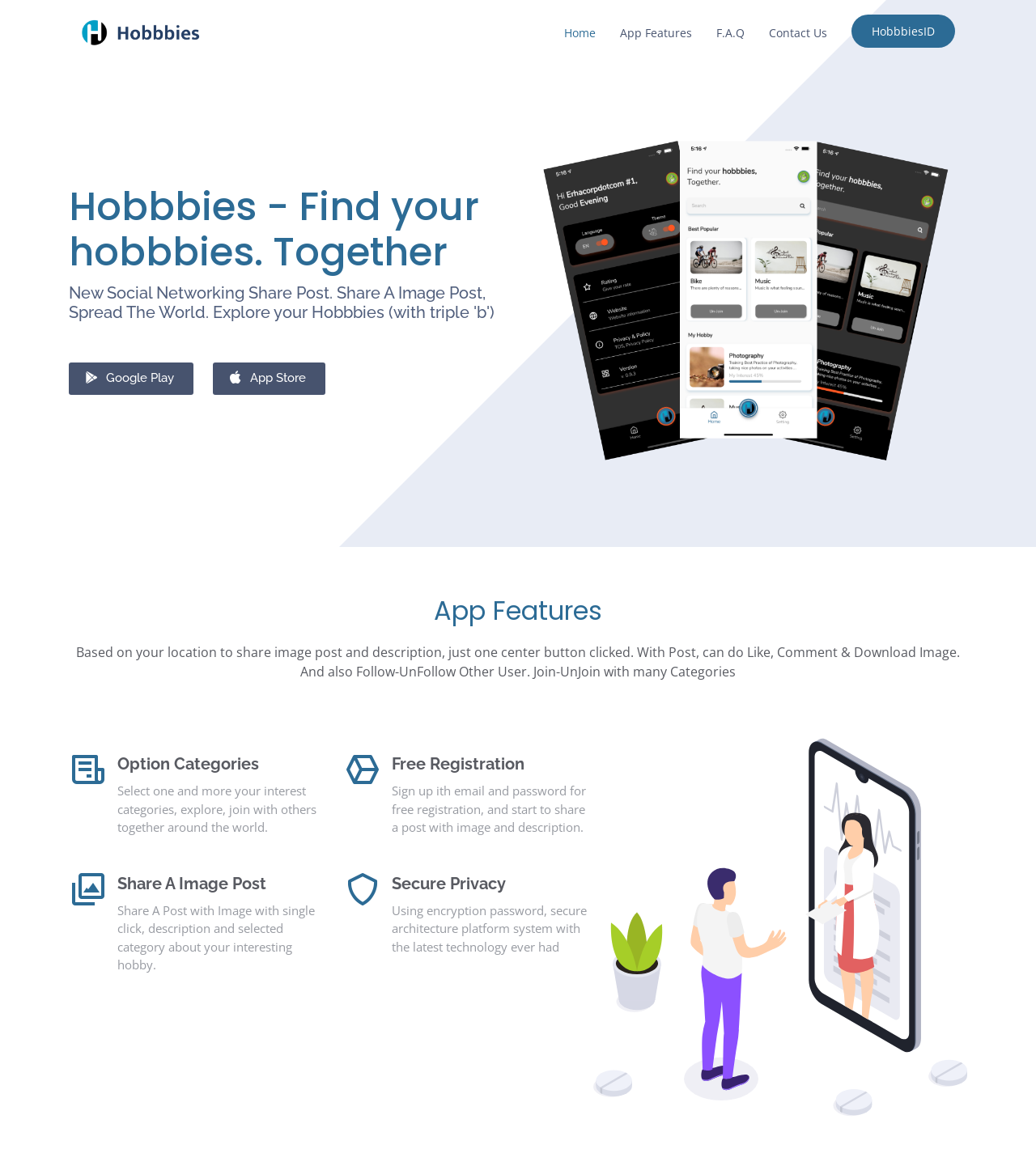What is the name of the social networking app?
Using the image, provide a concise answer in one word or a short phrase.

Hobbbies